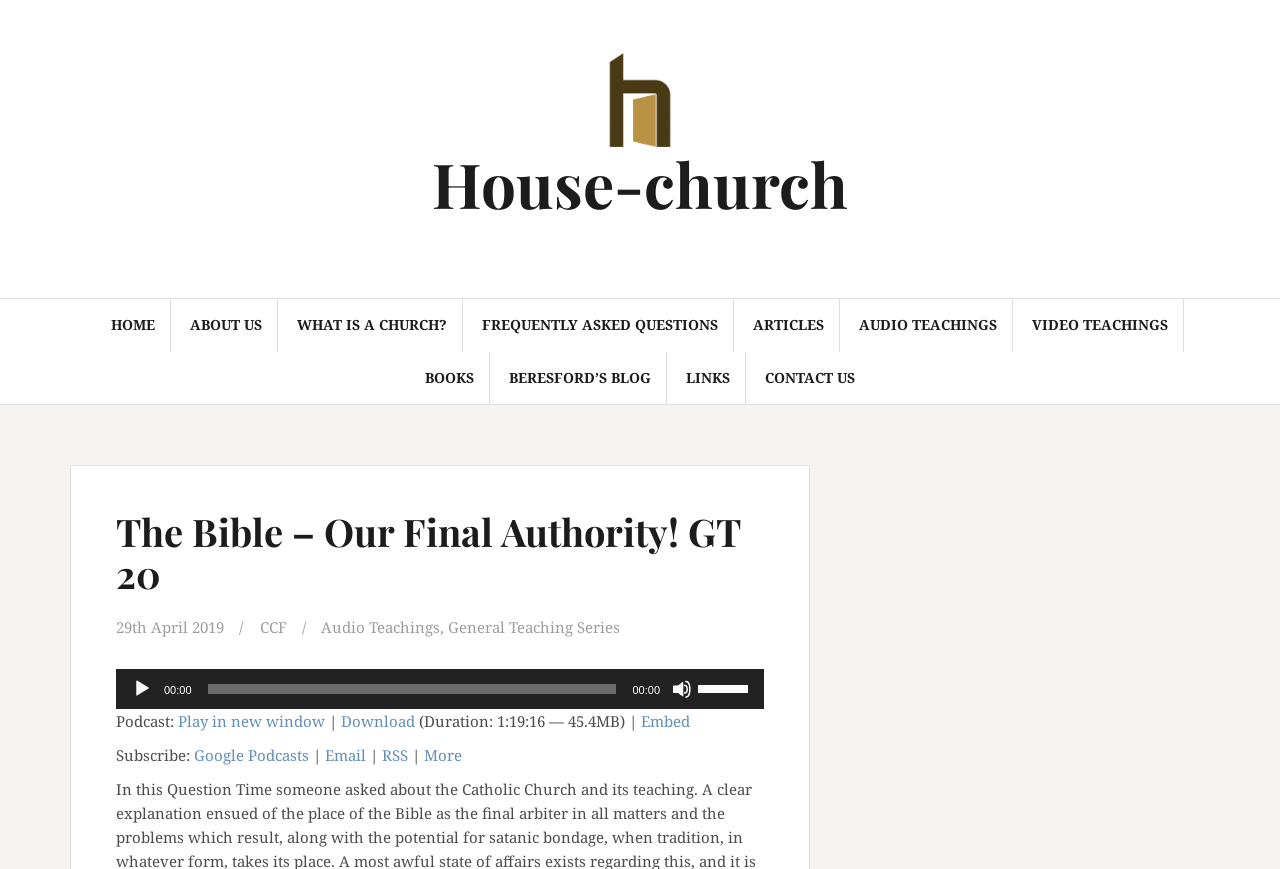Determine the bounding box coordinates for the element that should be clicked to follow this instruction: "Collapse the tree". The coordinates should be given as four float numbers between 0 and 1, in the format [left, top, right, bottom].

None